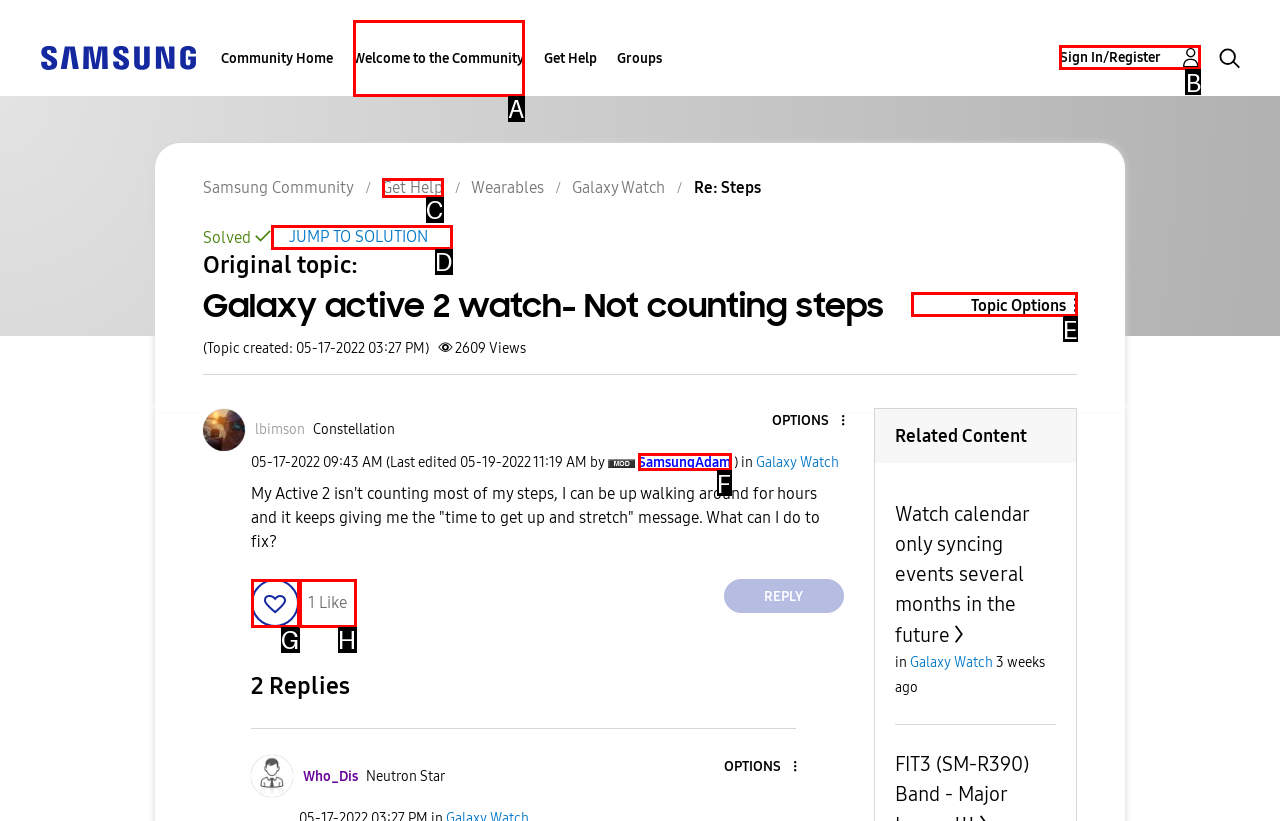Tell me which letter corresponds to the UI element that should be clicked to fulfill this instruction: Call the office
Answer using the letter of the chosen option directly.

None